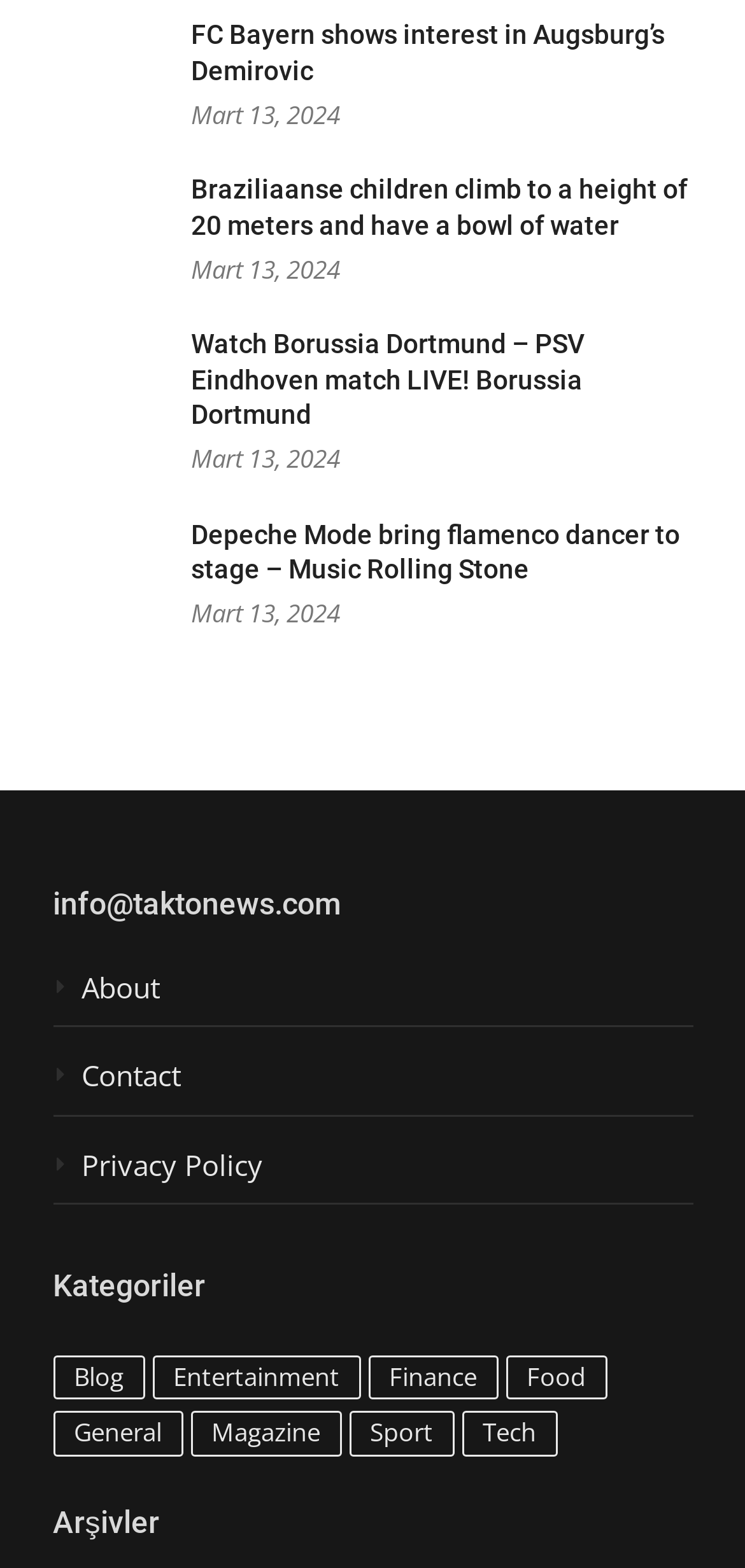What is the name of the football team mentioned in the third news article?
Using the image provided, answer with just one word or phrase.

Borussia Dortmund